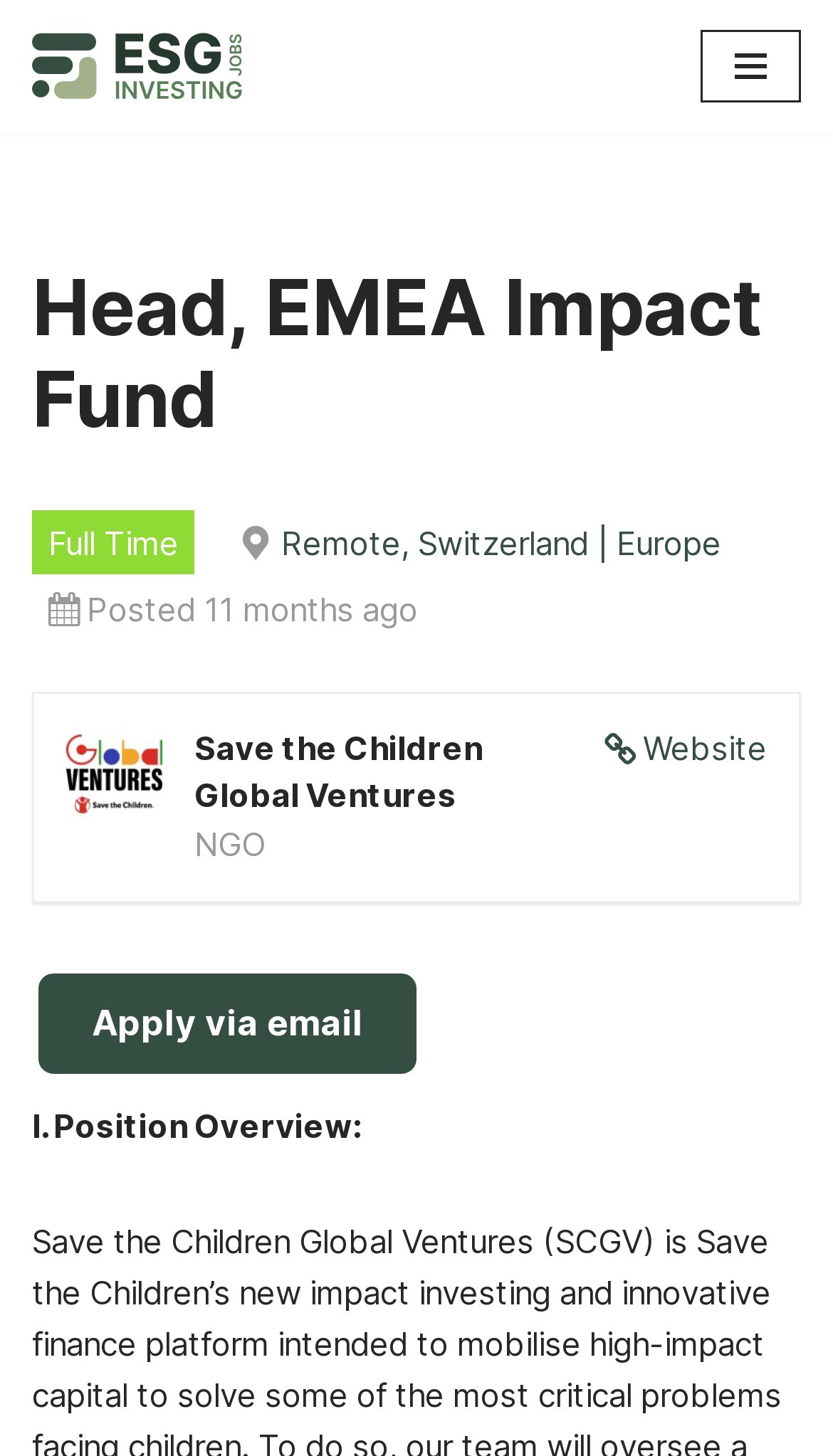Detail the features and information presented on the webpage.

The webpage appears to be a job posting for the position of "Head, EMEA Impact Fund" at an NGO, specifically Save the Children Global Ventures. At the top of the page, there is a link to "Skip to content" and another link to "ESG Investing Jobs". A navigation menu button is also located at the top right corner of the page.

Below the navigation menu, the job title "Head, EMEA Impact Fund" is prominently displayed as a heading. The job type, "Full Time", is indicated to the right of the job title. The location of the job, "Remote, Switzerland | Europe", is listed below the job type.

To the right of the location, the posting date, "Posted 11 months ago", is displayed. An image of the Save the Children Global Ventures logo is located below the job title. A link to the company's website is situated to the right of the logo.

The job category, "NGO", is listed below the company logo. A prominent call-to-action, "Apply via email", is displayed below the job category. Finally, a section titled "I. Position Overview" is located at the bottom of the page, suggesting that the job description and other details are provided below.